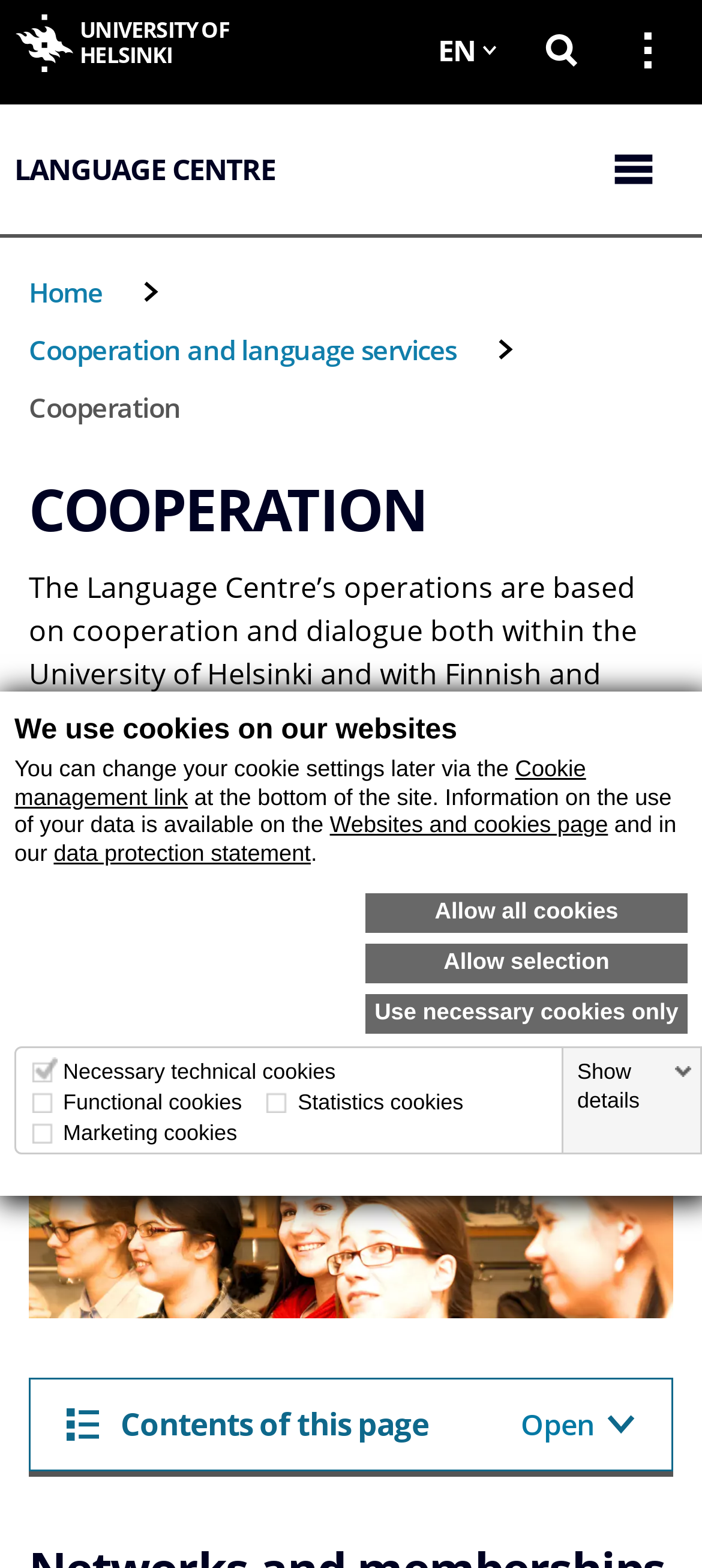Find the bounding box coordinates for the UI element whose description is: "Contents of this pageOpen". The coordinates should be four float numbers between 0 and 1, in the format [left, top, right, bottom].

[0.044, 0.905, 0.956, 0.962]